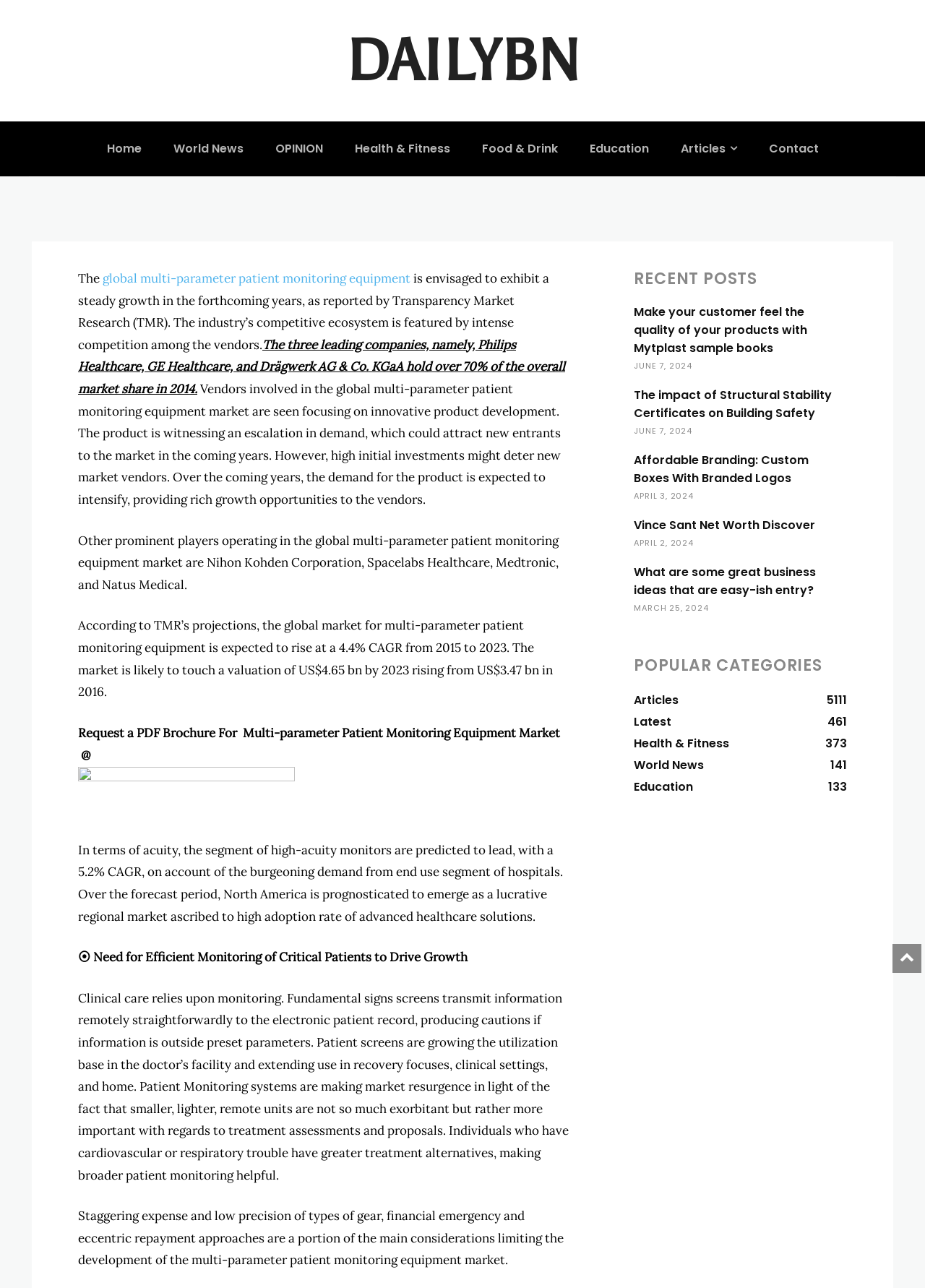Please answer the following question using a single word or phrase: How many companies are mentioned as leading the global multi-parameter patient monitoring equipment market?

Three